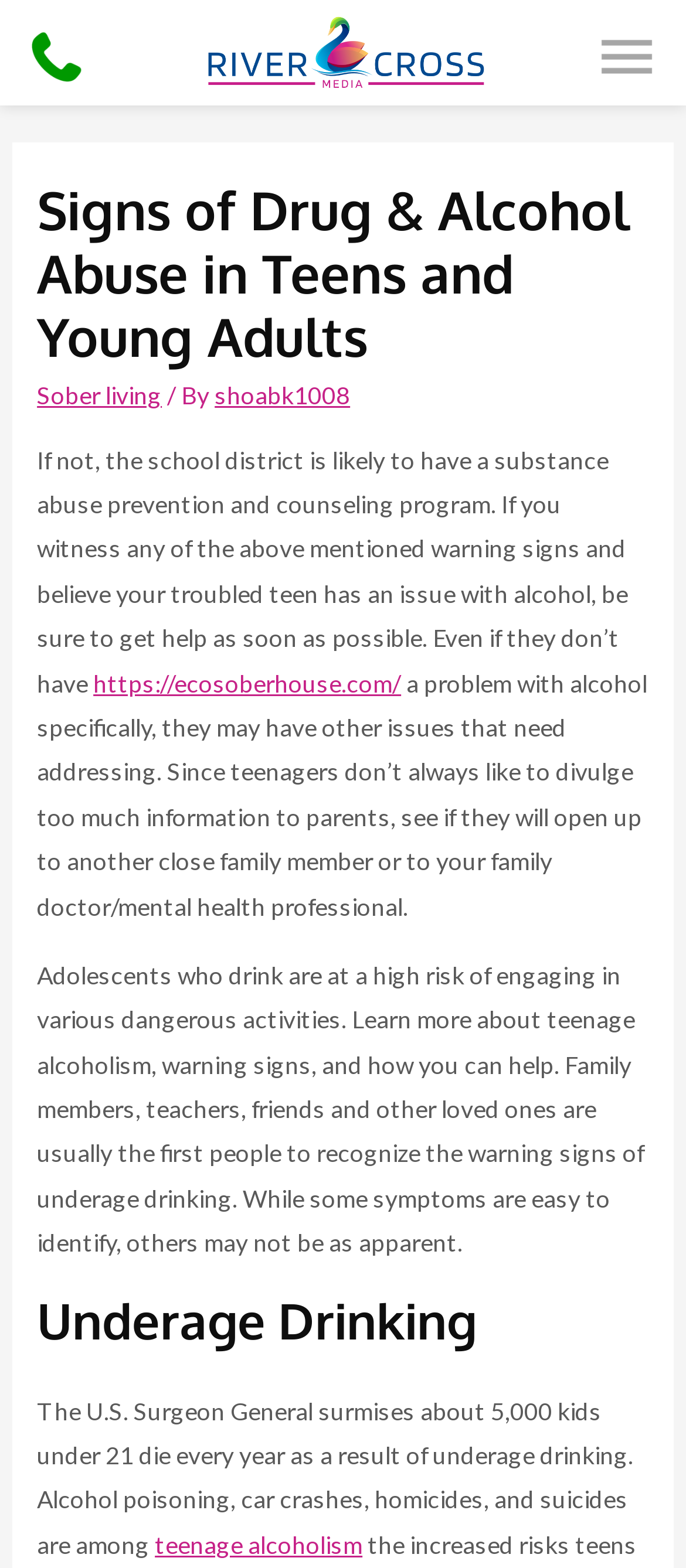What is the topic of the webpage?
Using the image, elaborate on the answer with as much detail as possible.

Based on the webpage content, I can see that the topic is related to drug and alcohol abuse, specifically in teens and young adults. The headings and text on the page discuss signs of abuse, underage drinking, and how to get help.